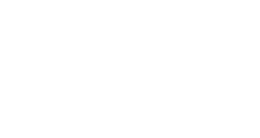In what design contexts is the Avenir font frequently utilized?
Give a one-word or short phrase answer based on the image.

Branding, advertising, digital content, and print designs